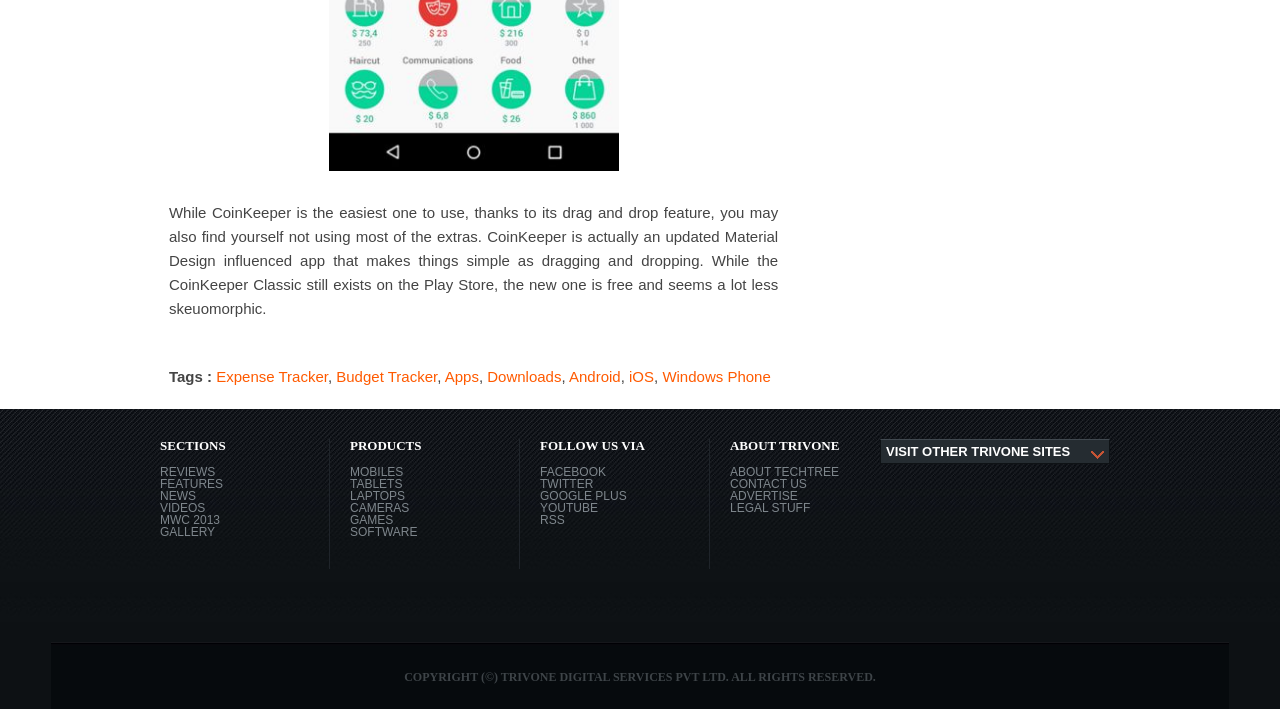Pinpoint the bounding box coordinates of the area that should be clicked to complete the following instruction: "Visit the 'REVIEWS' section". The coordinates must be given as four float numbers between 0 and 1, i.e., [left, top, right, bottom].

[0.125, 0.658, 0.242, 0.675]